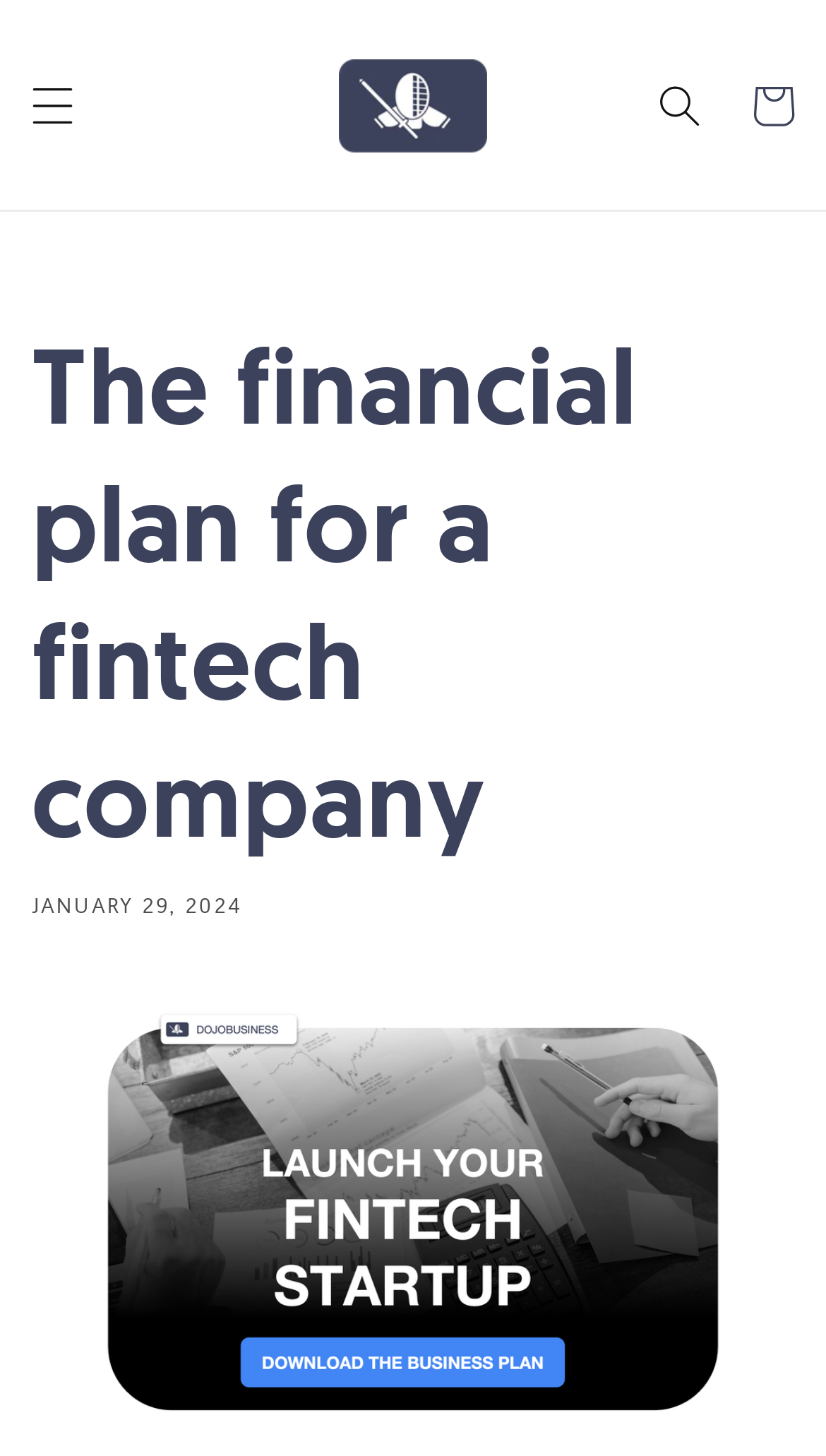Find the bounding box of the web element that fits this description: "parent_node: Cart".

[0.391, 0.015, 0.609, 0.129]